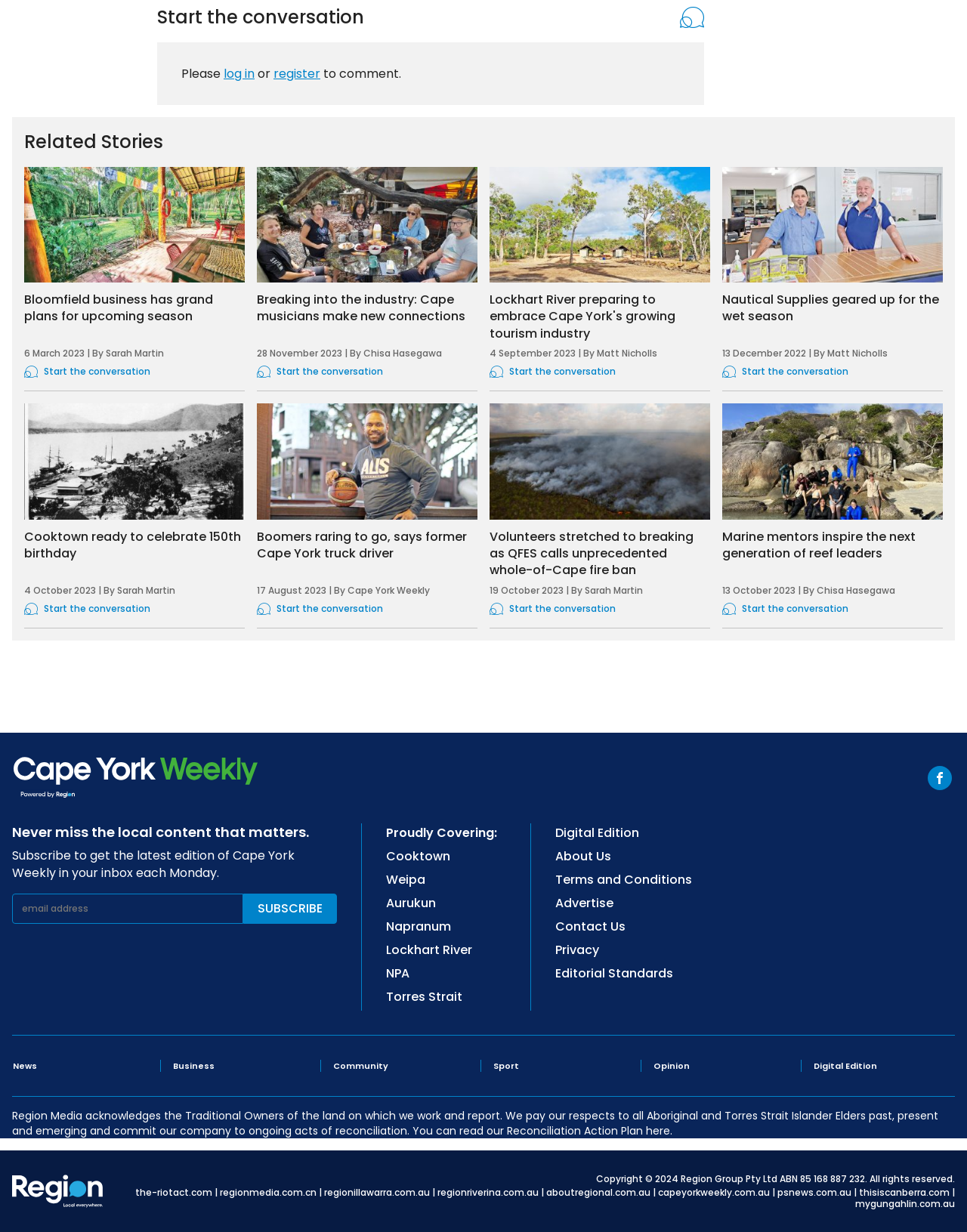Answer the following in one word or a short phrase: 
How many related stories are there?

8